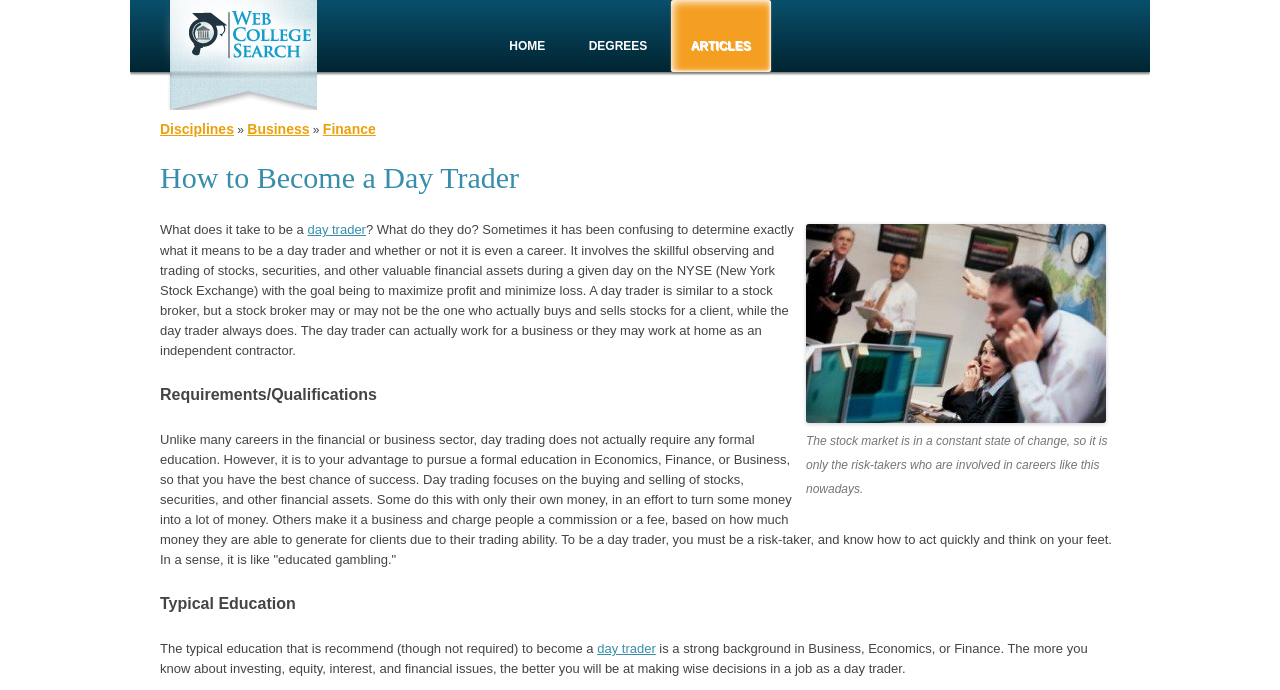What kind of person is suitable to become a day trader?
Provide an in-depth and detailed explanation in response to the question.

As mentioned on the webpage, to be a day trader, one must be a risk-taker and know how to act quickly and think on their feet, making it a career that requires a certain level of risk tolerance and adaptability.